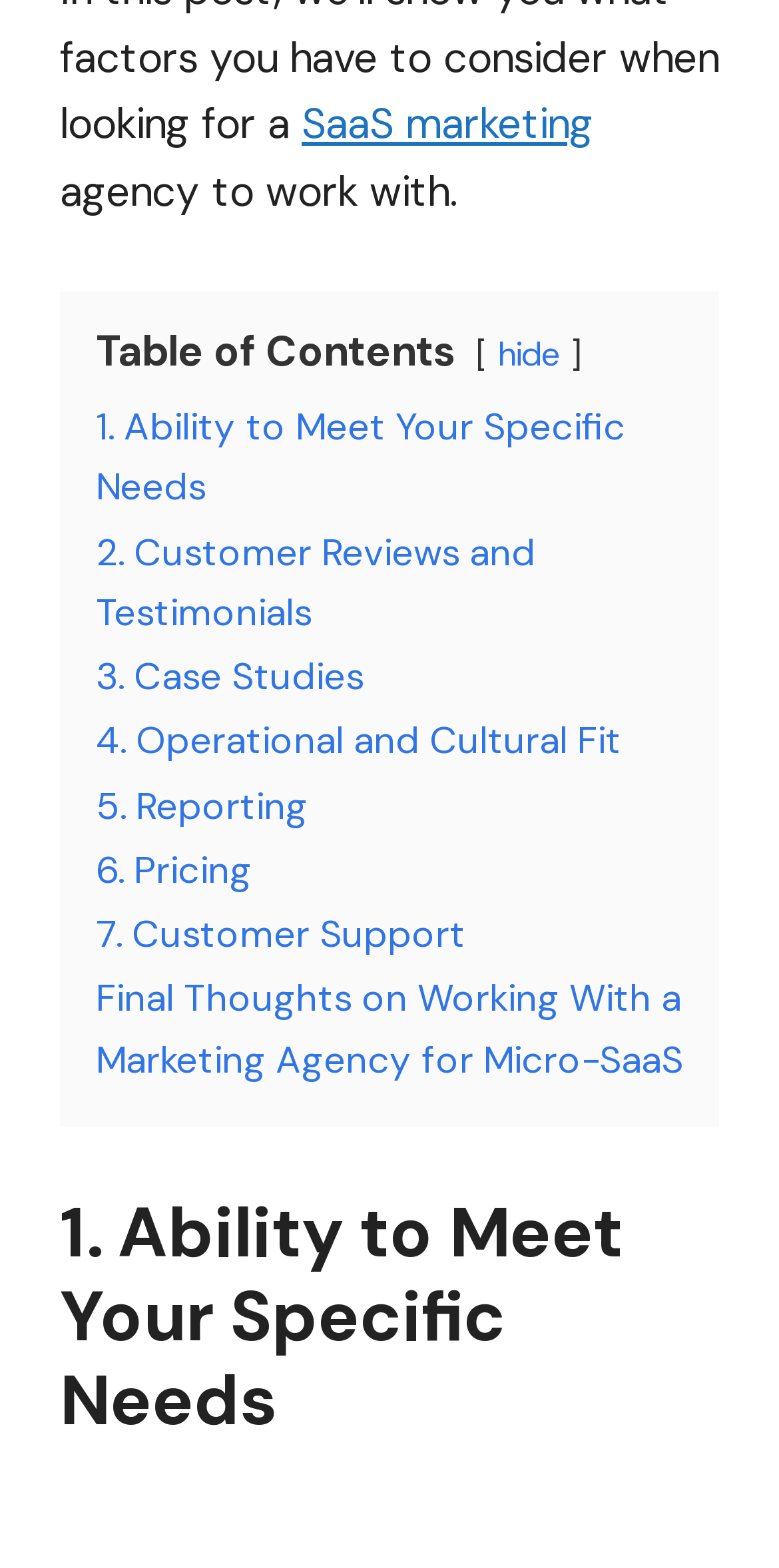Given the webpage screenshot, identify the bounding box of the UI element that matches this description: "SaaS marketing".

[0.387, 0.062, 0.762, 0.097]